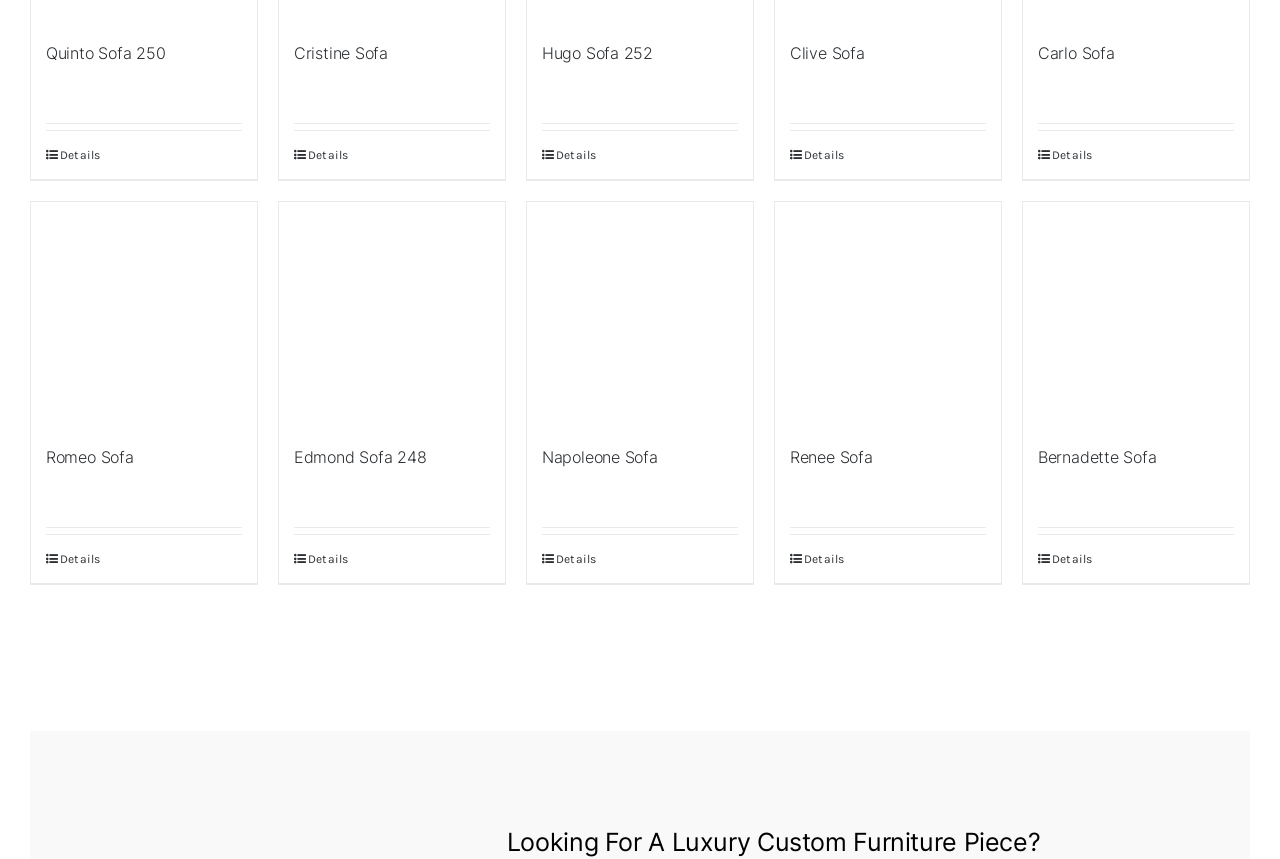Please identify the bounding box coordinates of the element's region that should be clicked to execute the following instruction: "View details of Quinto Sofa 250". The bounding box coordinates must be four float numbers between 0 and 1, i.e., [left, top, right, bottom].

[0.036, 0.17, 0.079, 0.19]